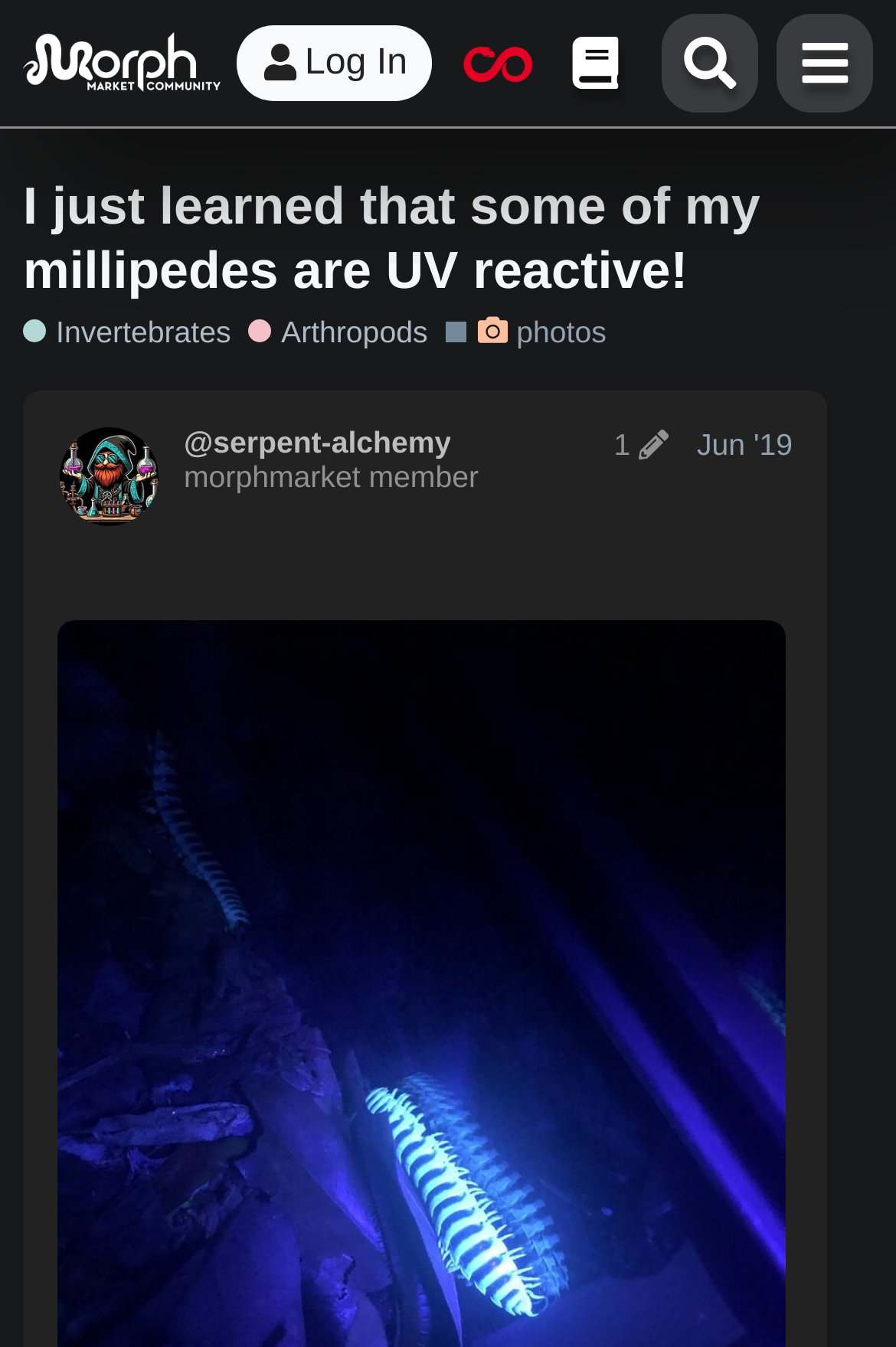What is the main heading of this webpage? Please extract and provide it.

I just learned that some of my millipedes are UV reactive!